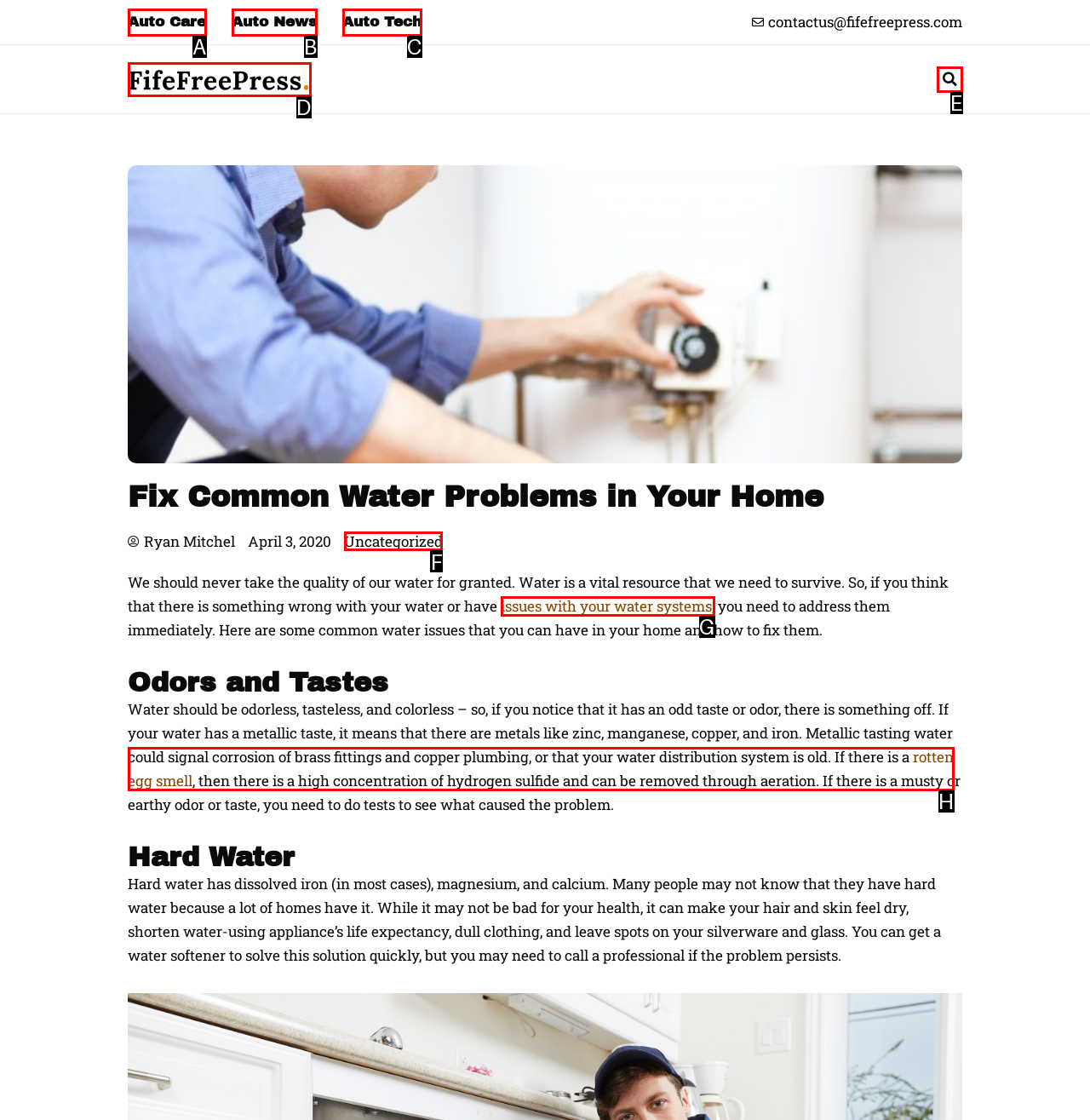Select the proper UI element to click in order to perform the following task: View Uncategorized page. Indicate your choice with the letter of the appropriate option.

F